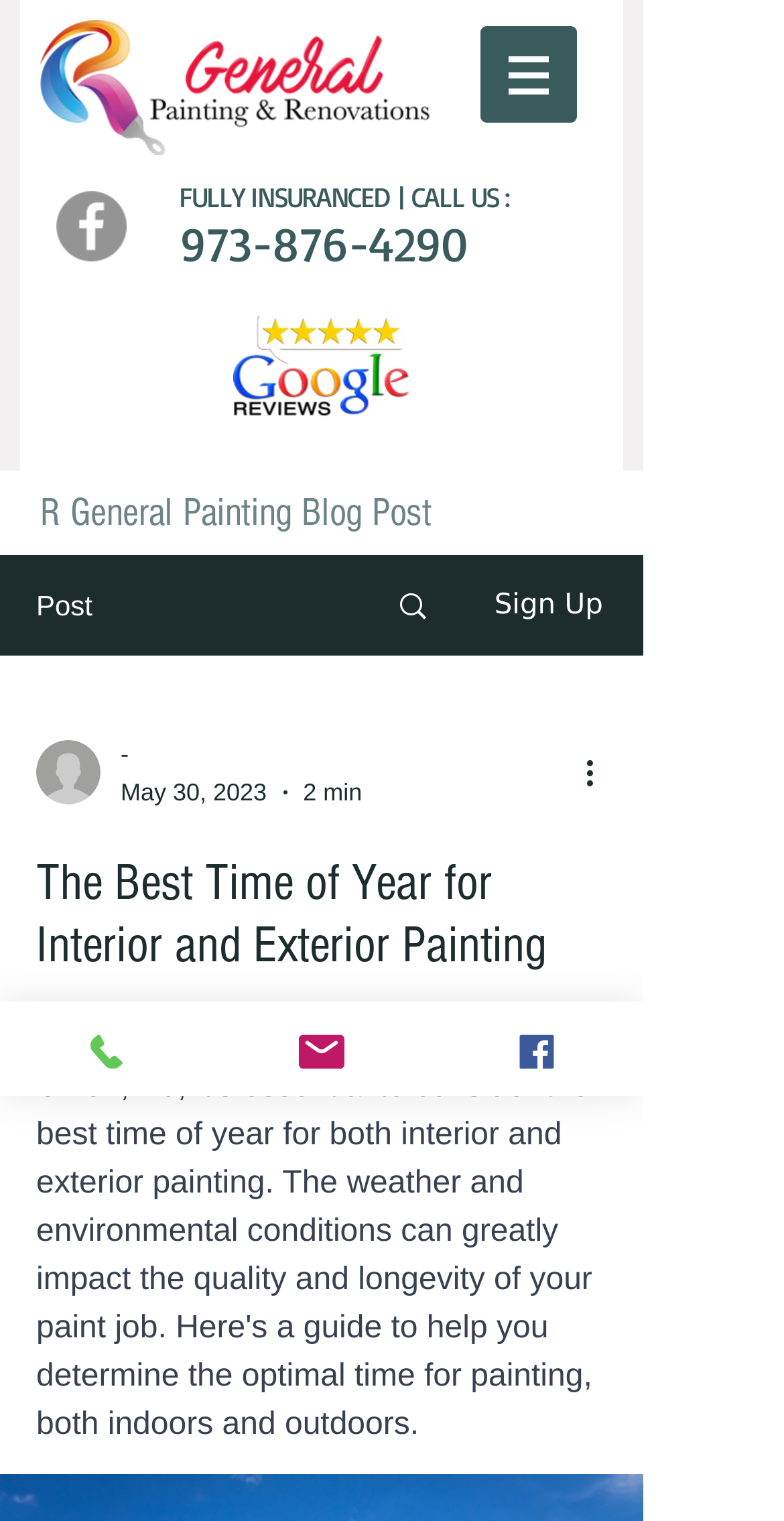Can you give a comprehensive explanation to the question given the content of the image?
What is the purpose of the 'More actions' button?

The 'More actions' button is a button element with the text 'More actions' and is located at coordinates [0.738, 0.492, 0.8, 0.524]. Its presence suggests that it is intended to provide additional options or actions to the user, although the exact nature of these options is not specified.